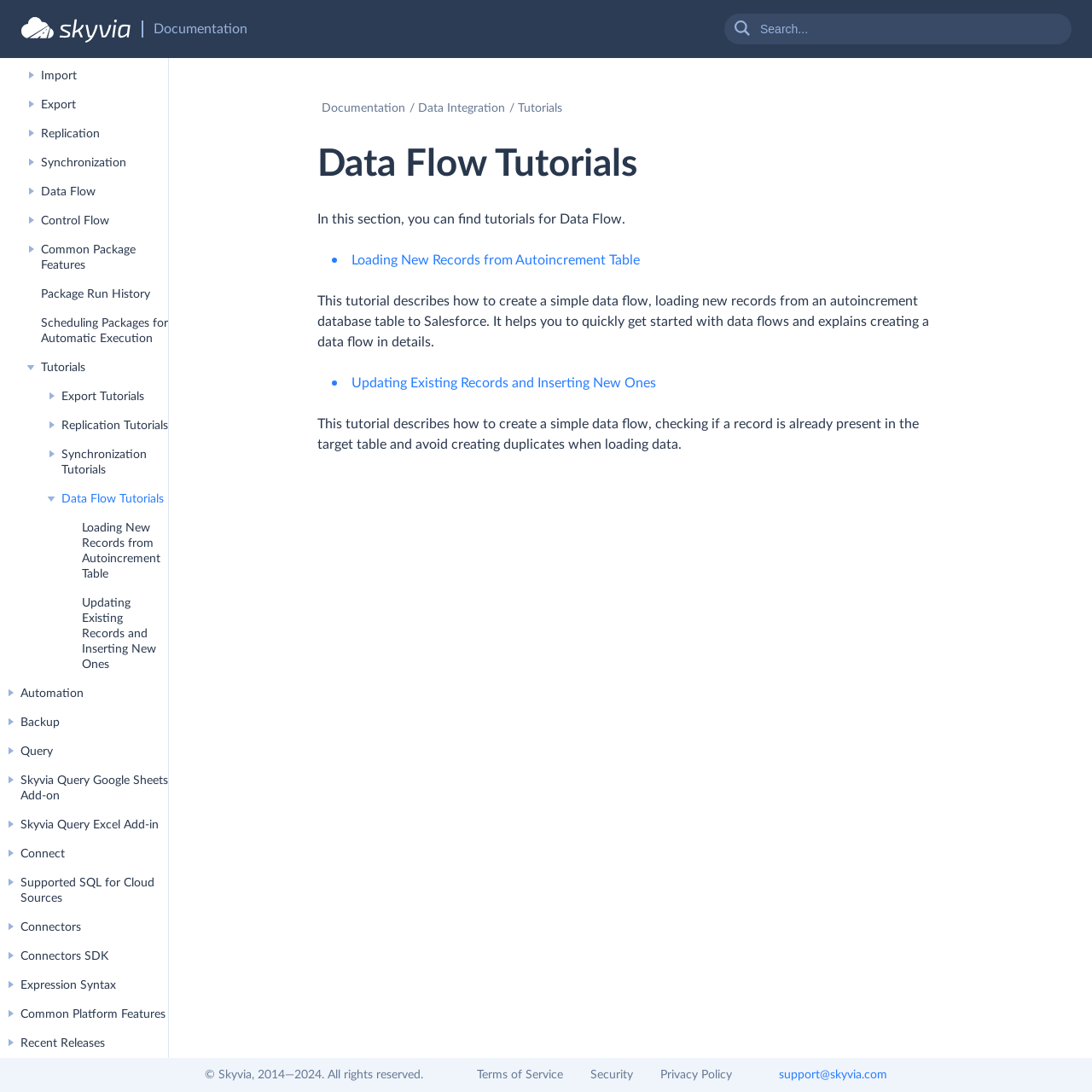Detail the webpage's structure and highlights in your description.

The webpage is titled "Data Flow Tutorials" and appears to be a documentation page for a data integration platform. At the top, there are several links, including "Documentation", a search box, and an image. Below these, there is a complementary section that contains a list of links related to data integration, including "Agents", "Data Integration", "Import", "Export", and others.

On the left side of the page, there is a main section that contains a list of links, including "Automation", "Backup", "Query", and others. These links are likely related to different features or functionalities of the data integration platform.

In the center of the page, there is a main content area that displays a heading "Data Flow Tutorials" and a brief description of the section. Below this, there are two tutorials listed, "Loading New Records from Autoincrement Table" and "Updating Existing Records and Inserting New Ones", each with a brief summary and a link to the tutorial.

At the bottom of the page, there is a content information section that displays copyright information, links to "Terms of Service", "Security", and "Privacy Policy", as well as a contact email address.